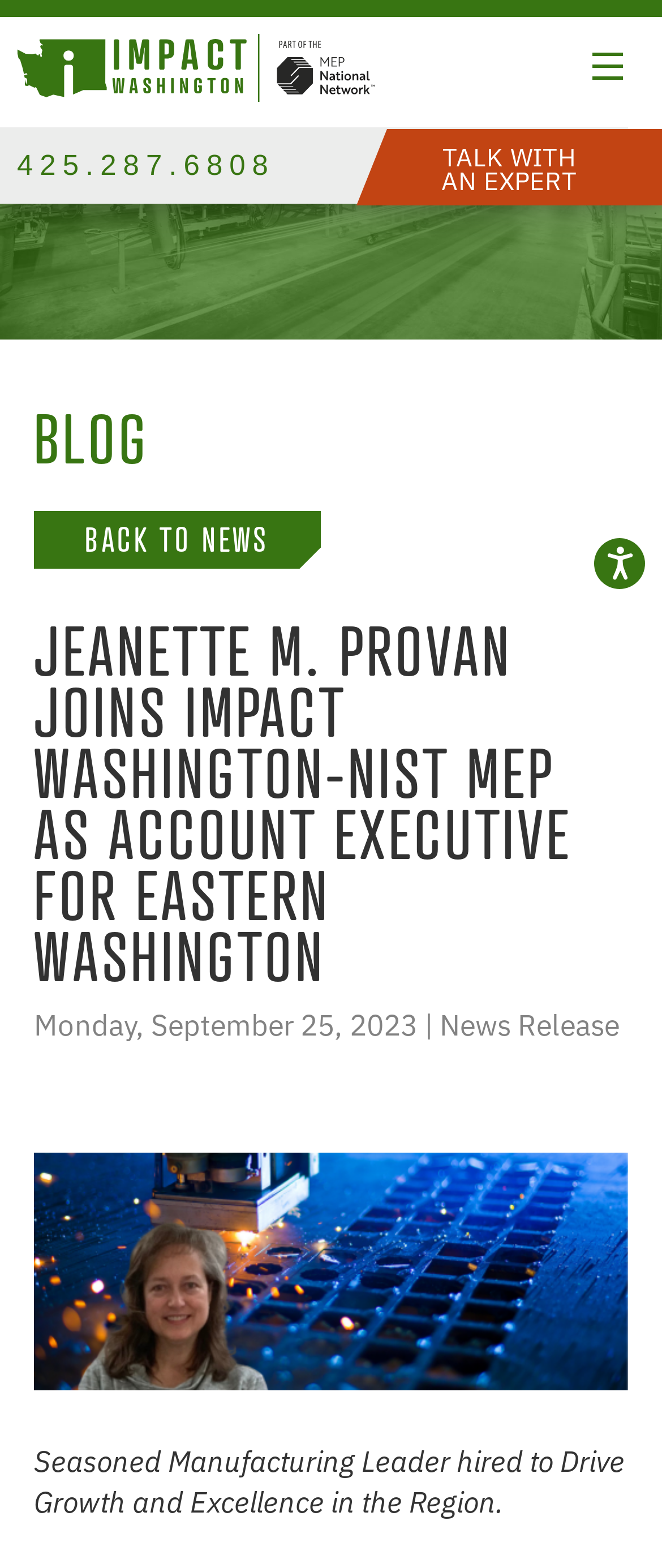Respond with a single word or phrase to the following question: What is the region Jeanette M. Provan will be working in?

Eastern Washington